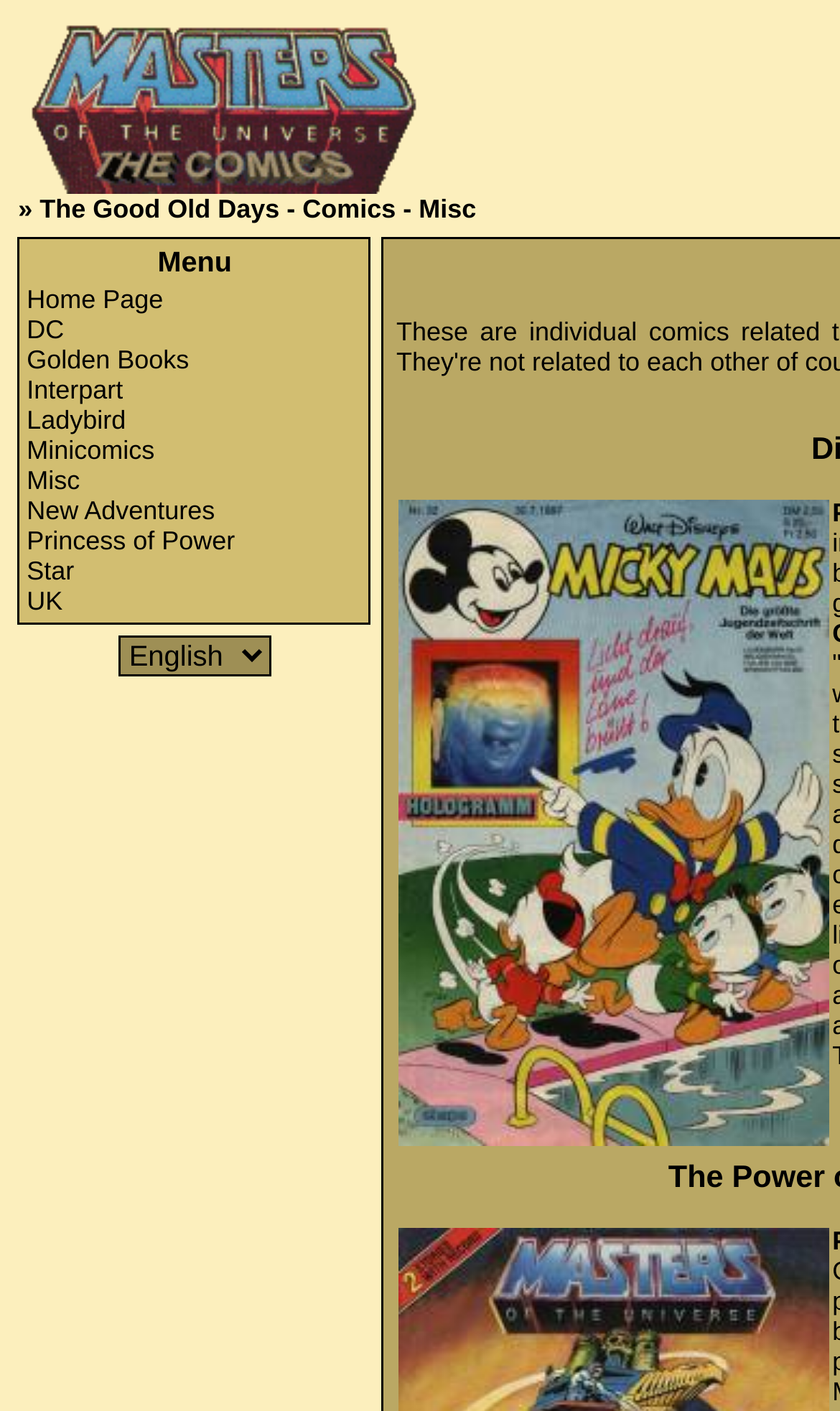Extract the bounding box for the UI element that matches this description: "Terms of Use".

None